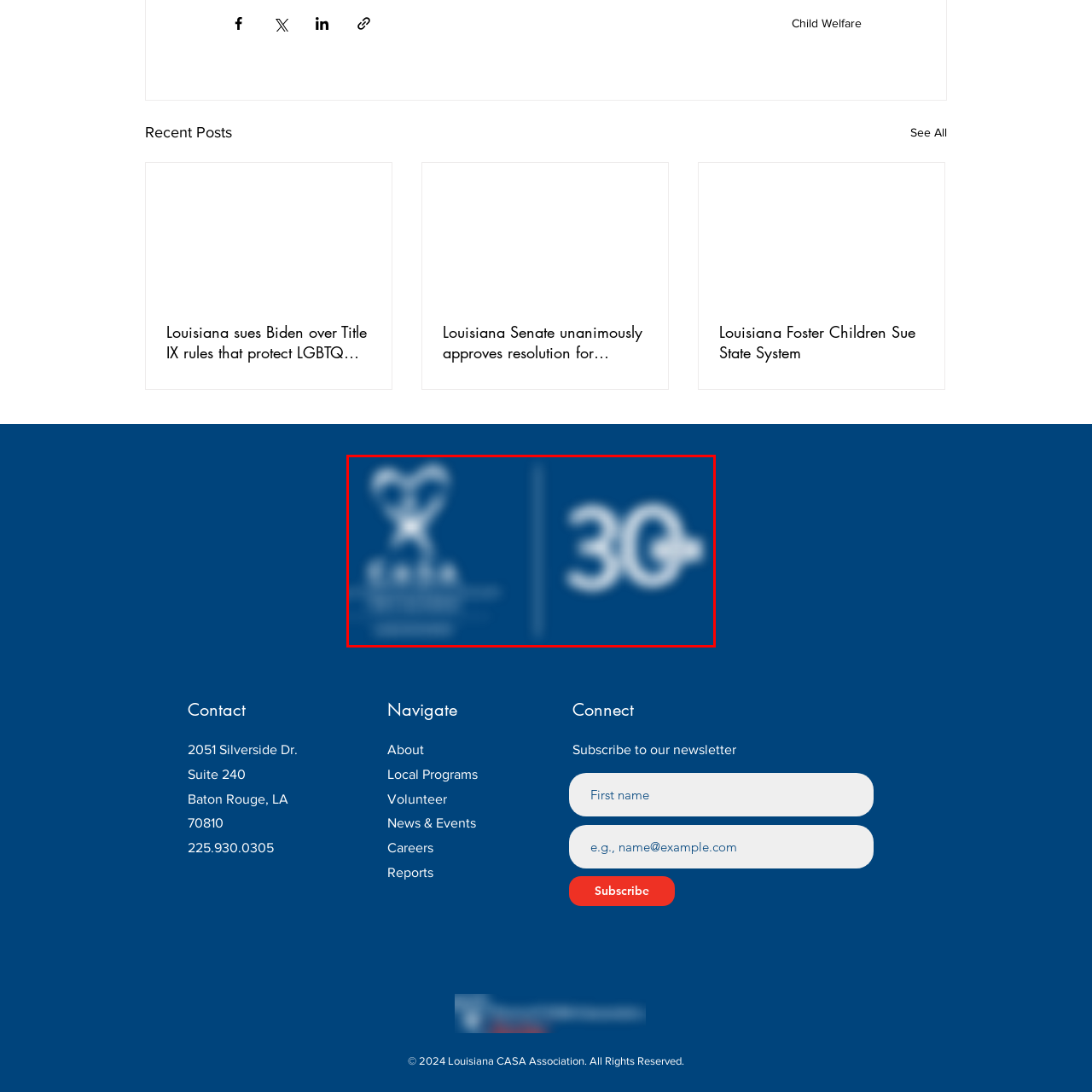What milestone is being celebrated?
Look at the section marked by the red bounding box and provide a single word or phrase as your answer.

30+ years of service